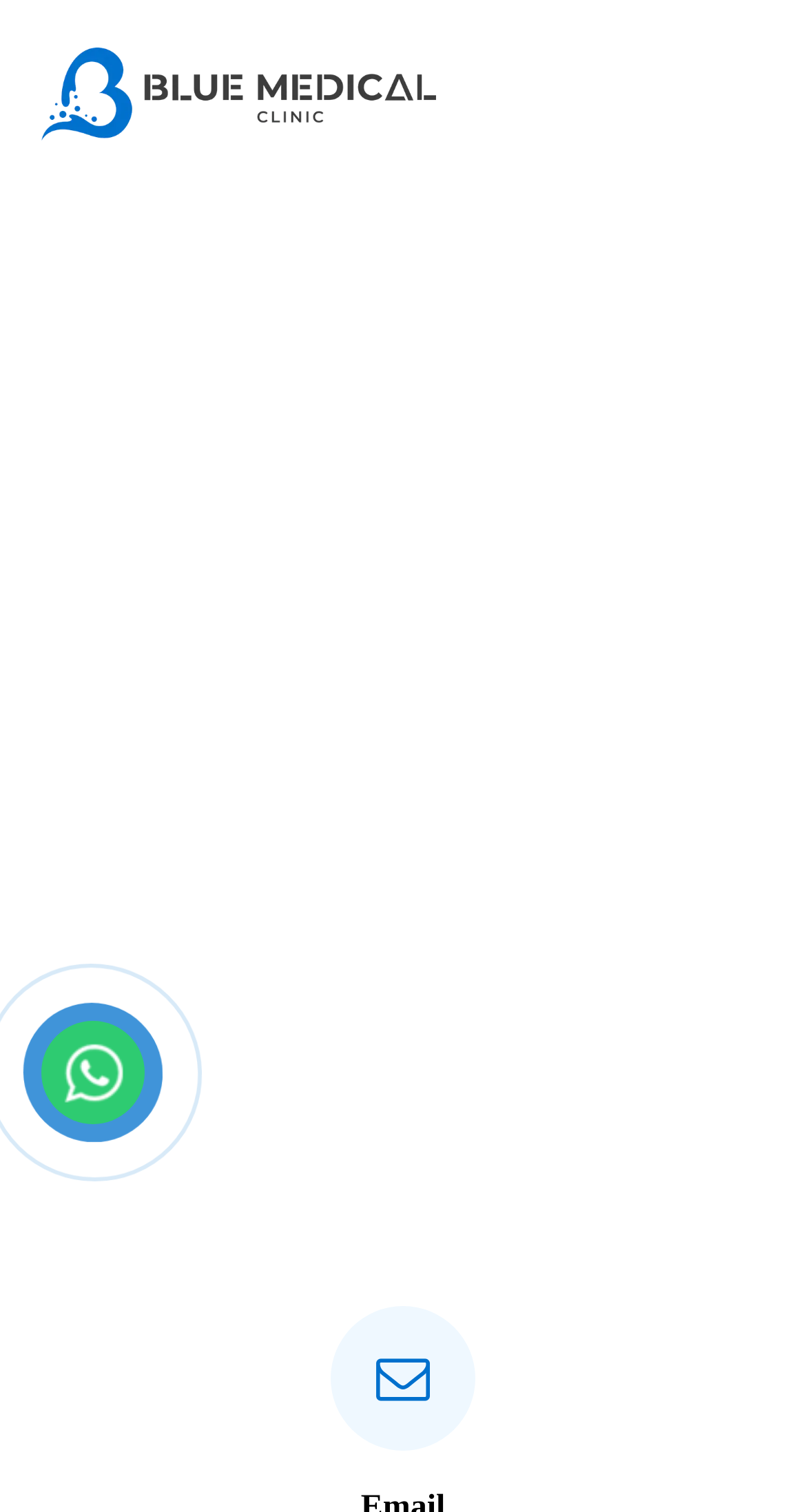How many social media links are there?
Using the image as a reference, give an elaborate response to the question.

I counted the number of social media links by looking at the bottom section of the webpage, where I found five links with icons, each representing a different social media platform.